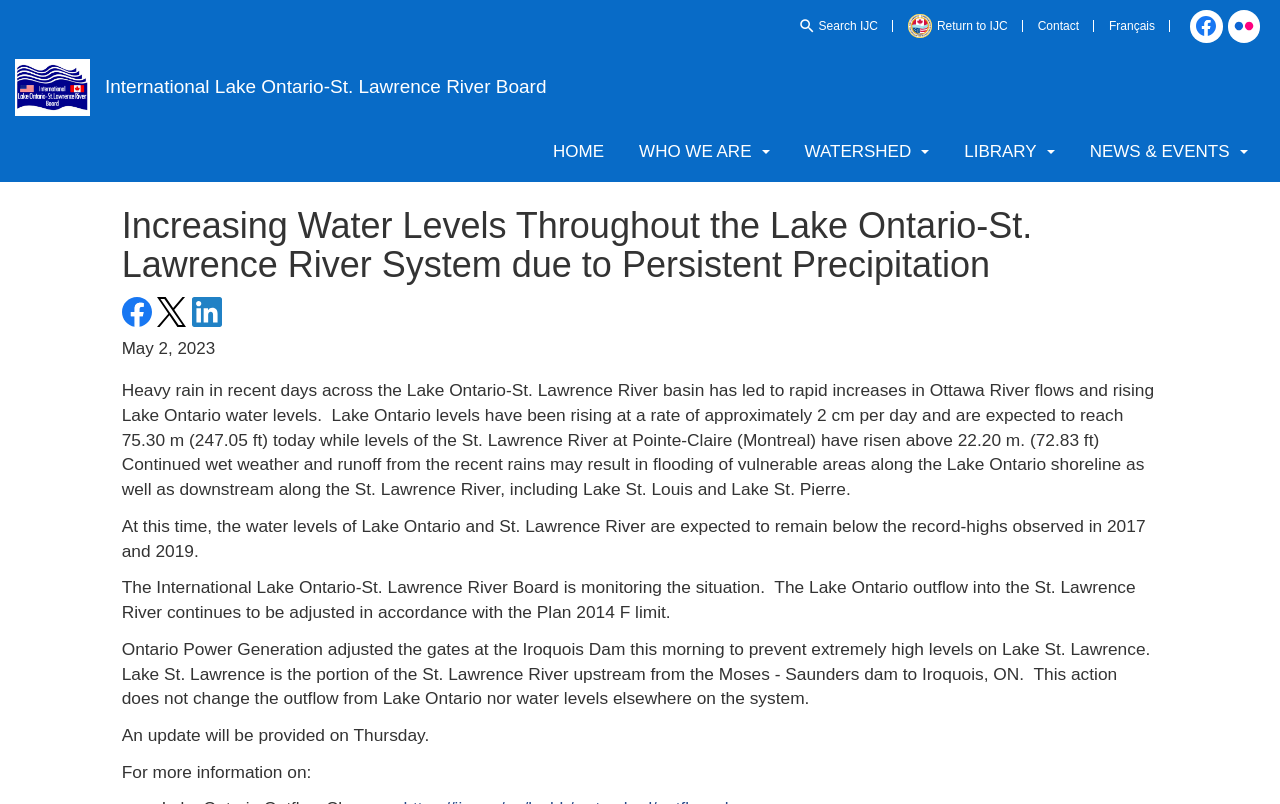Provide a one-word or one-phrase answer to the question:
What is the current water level of the St. Lawrence River at Pointe-Claire (Montreal)?

22.20 m